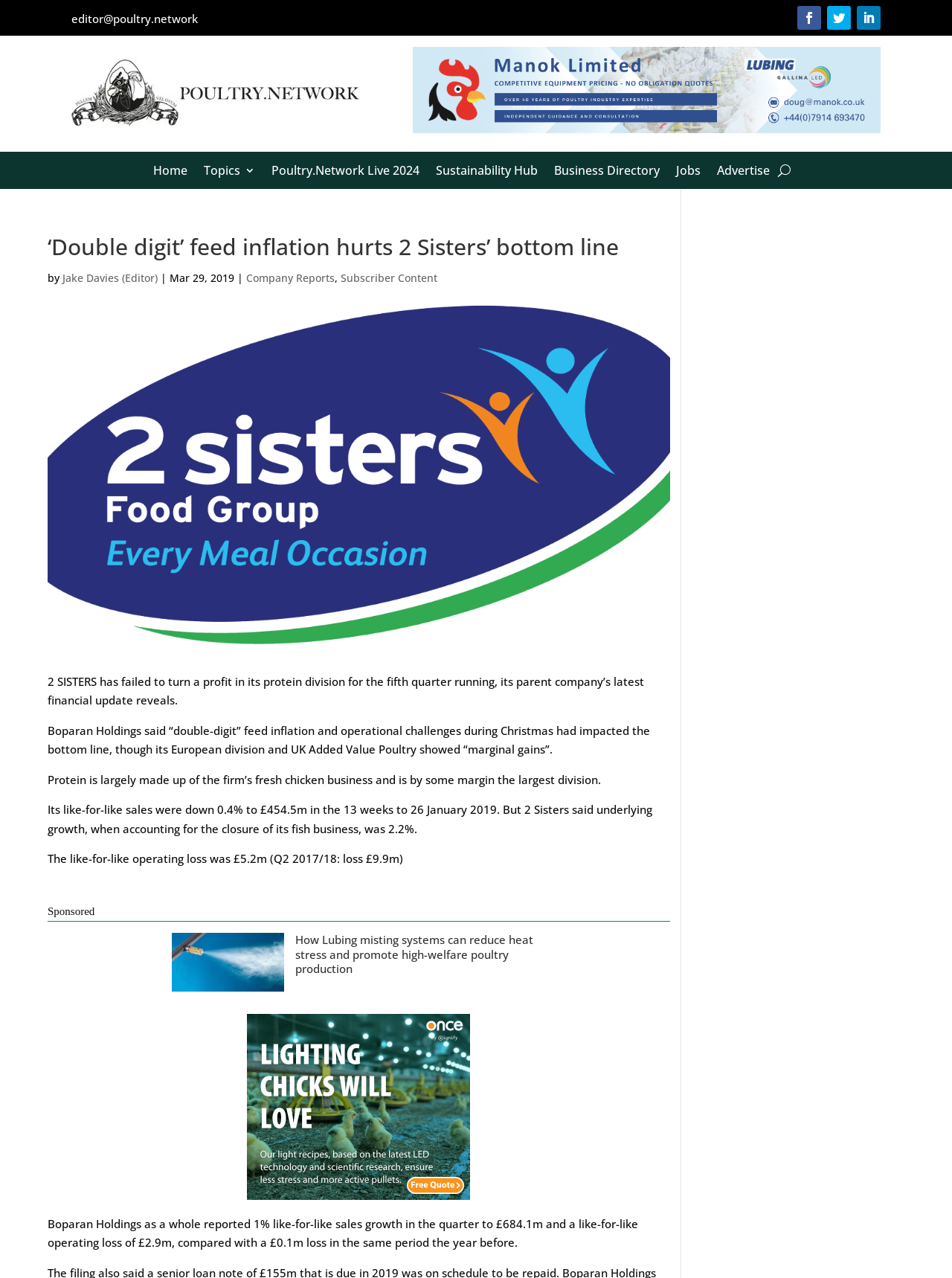Answer the question in one word or a short phrase:
What is the name of the editor?

Jake Davies